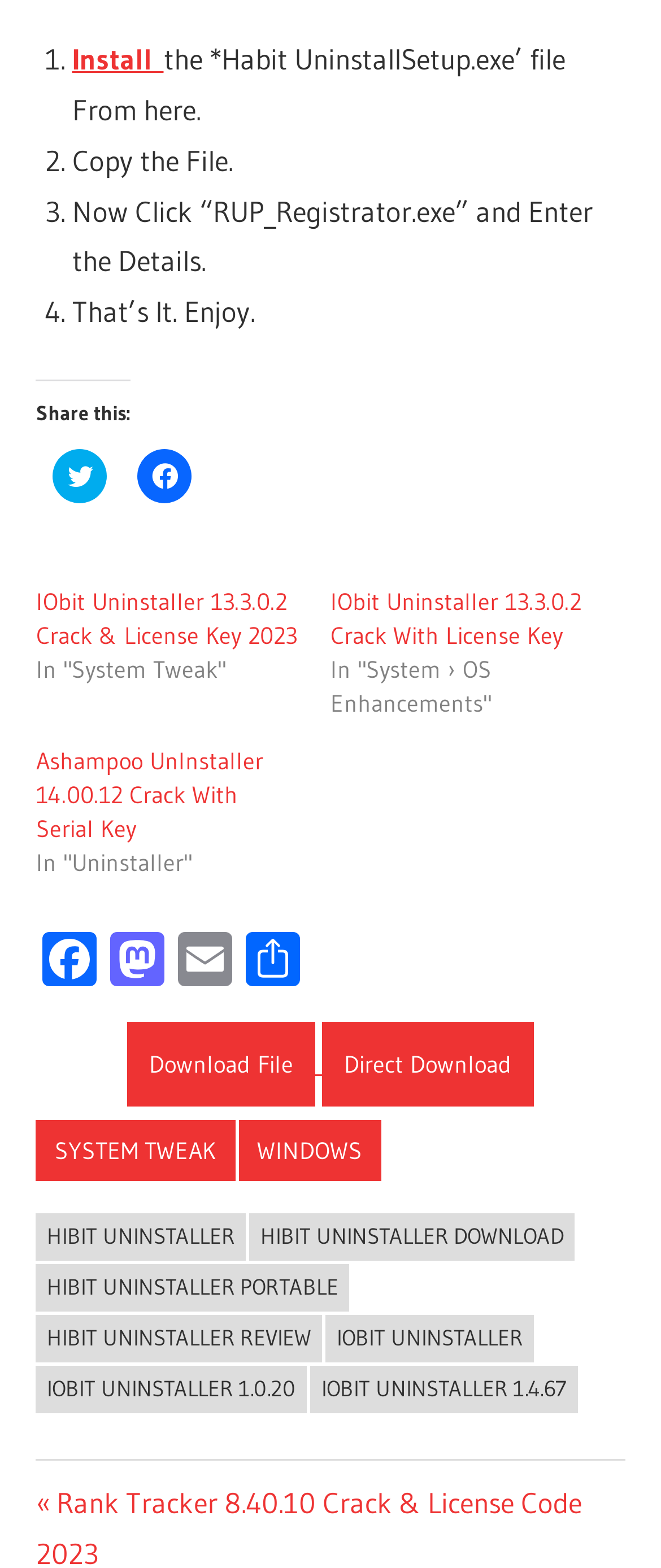What is the name of the software being discussed?
Answer the question with a single word or phrase, referring to the image.

IObit Uninstaller